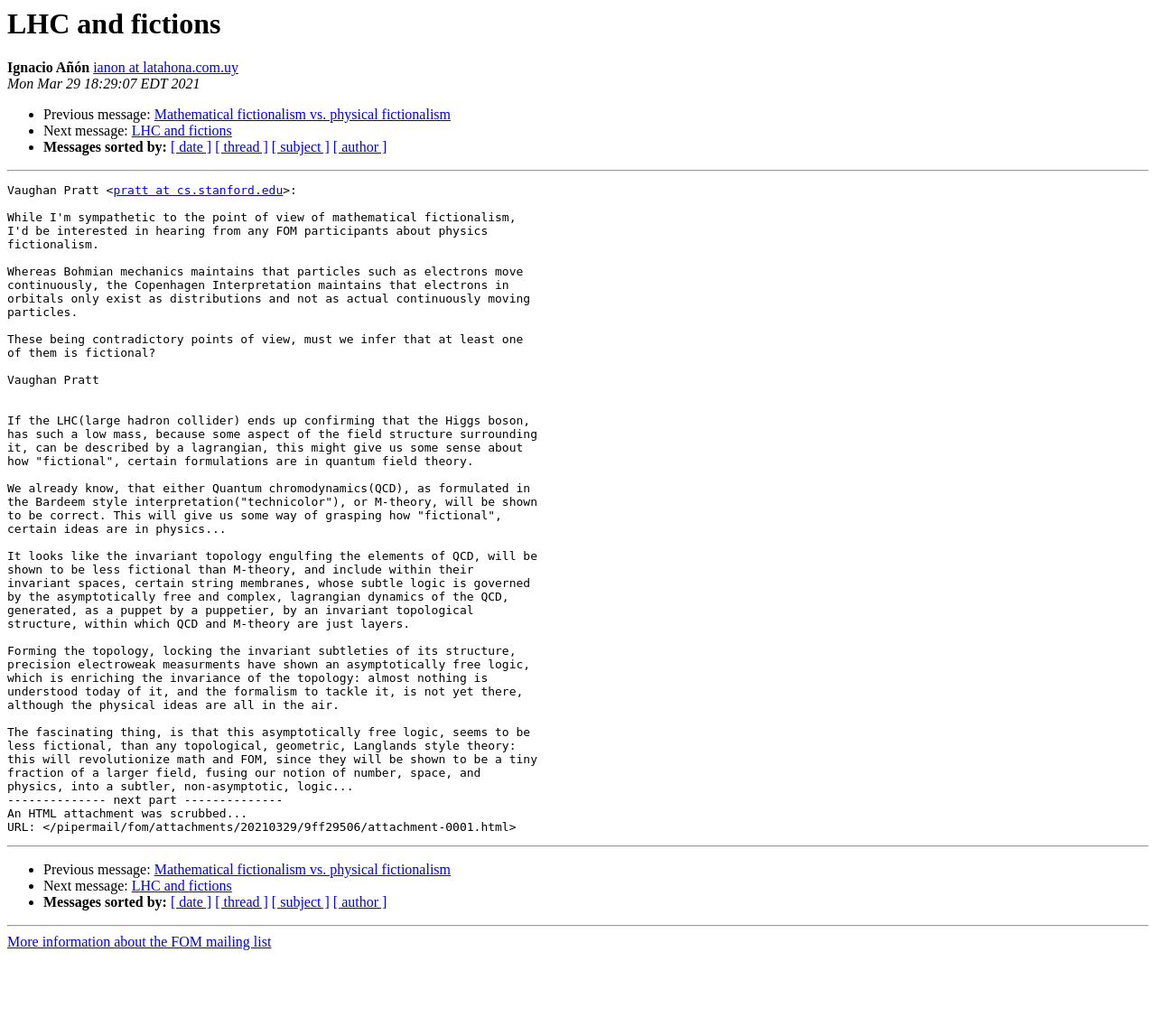What is the date of the message?
Provide a detailed answer to the question using information from the image.

The date of the message can be found in the text 'Mon Mar 29 18:29:07 EDT 2021' which is located near the top of the page.